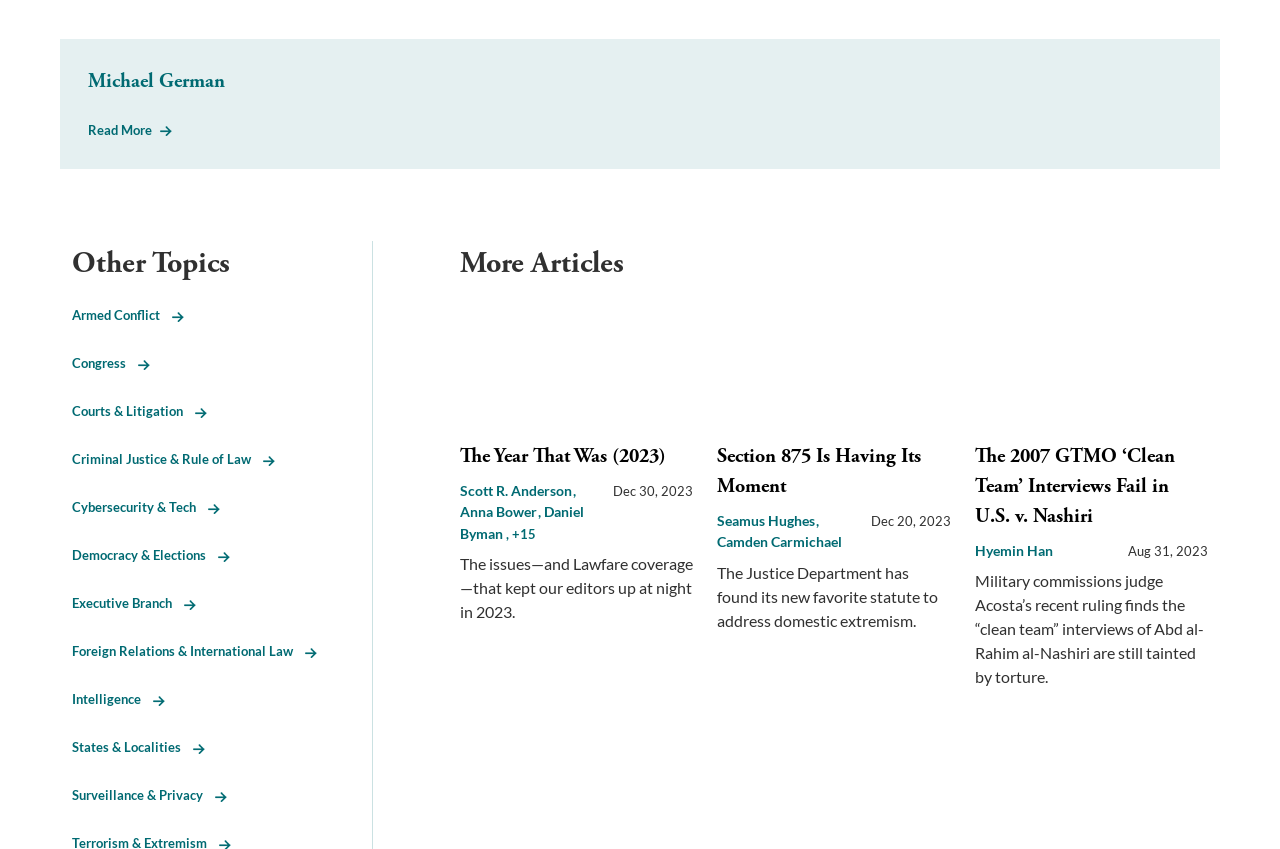Identify the bounding box coordinates of the clickable region necessary to fulfill the following instruction: "View the gallery". The bounding box coordinates should be four float numbers between 0 and 1, i.e., [left, top, right, bottom].

None